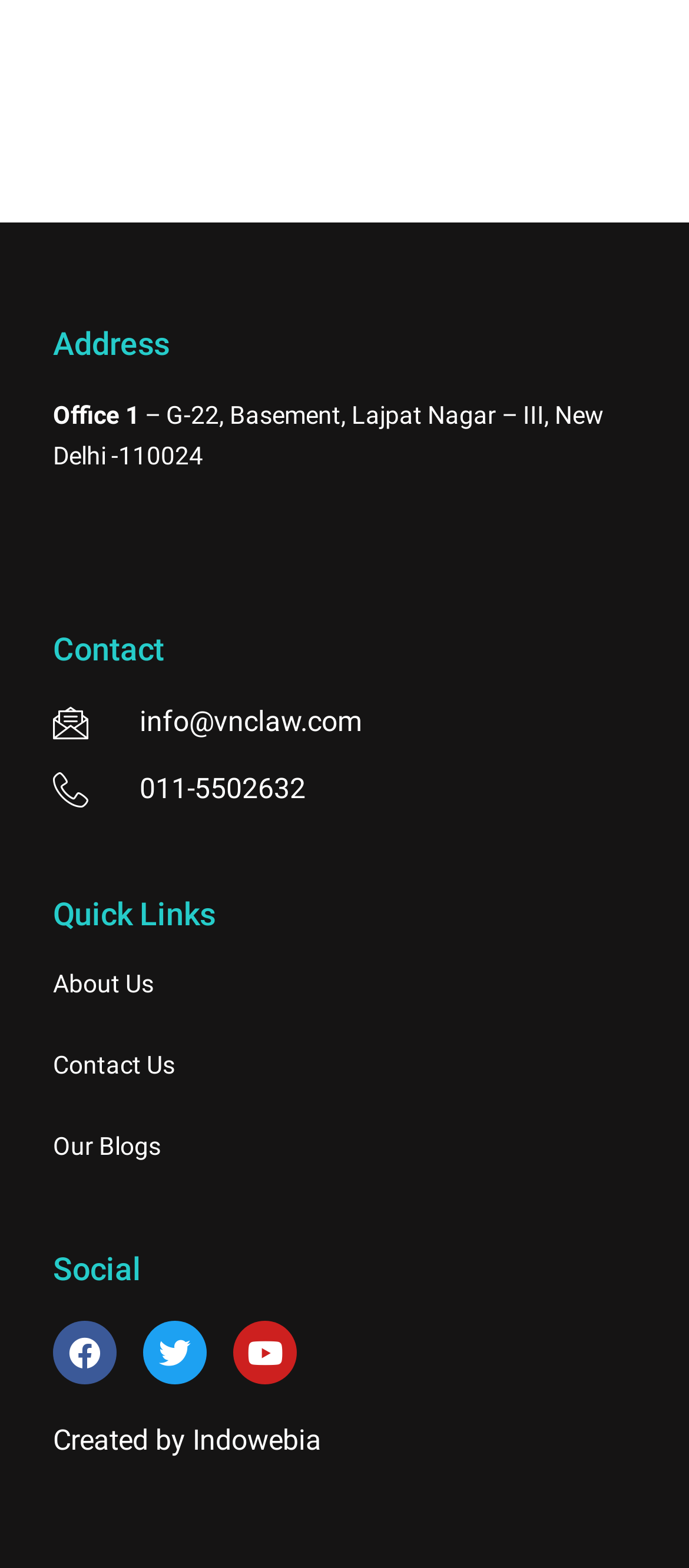Please provide a comprehensive answer to the question based on the screenshot: What is the email address to contact?

I found the email address to contact by looking at the StaticText element with the OCR text 'info@vnclaw.com' which is located below the 'Contact' heading.